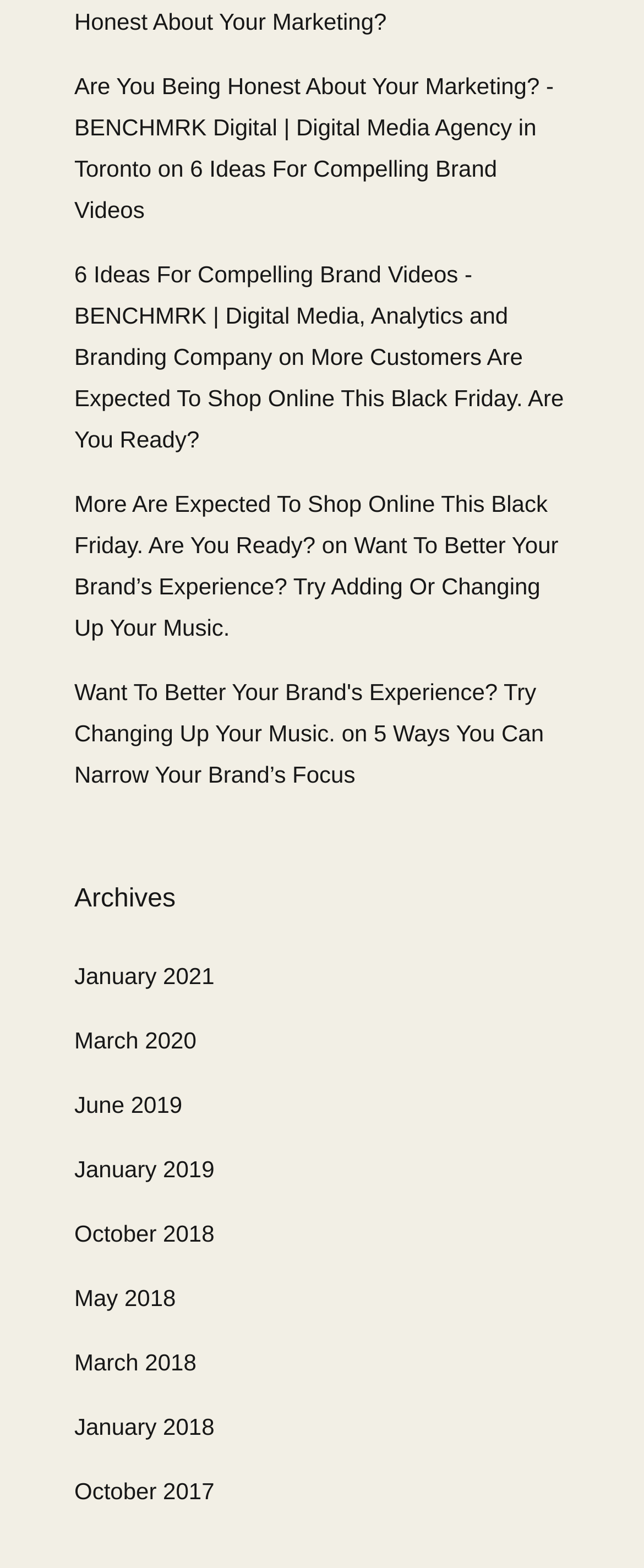Give a one-word or one-phrase response to the question: 
How many archive links are there?

12